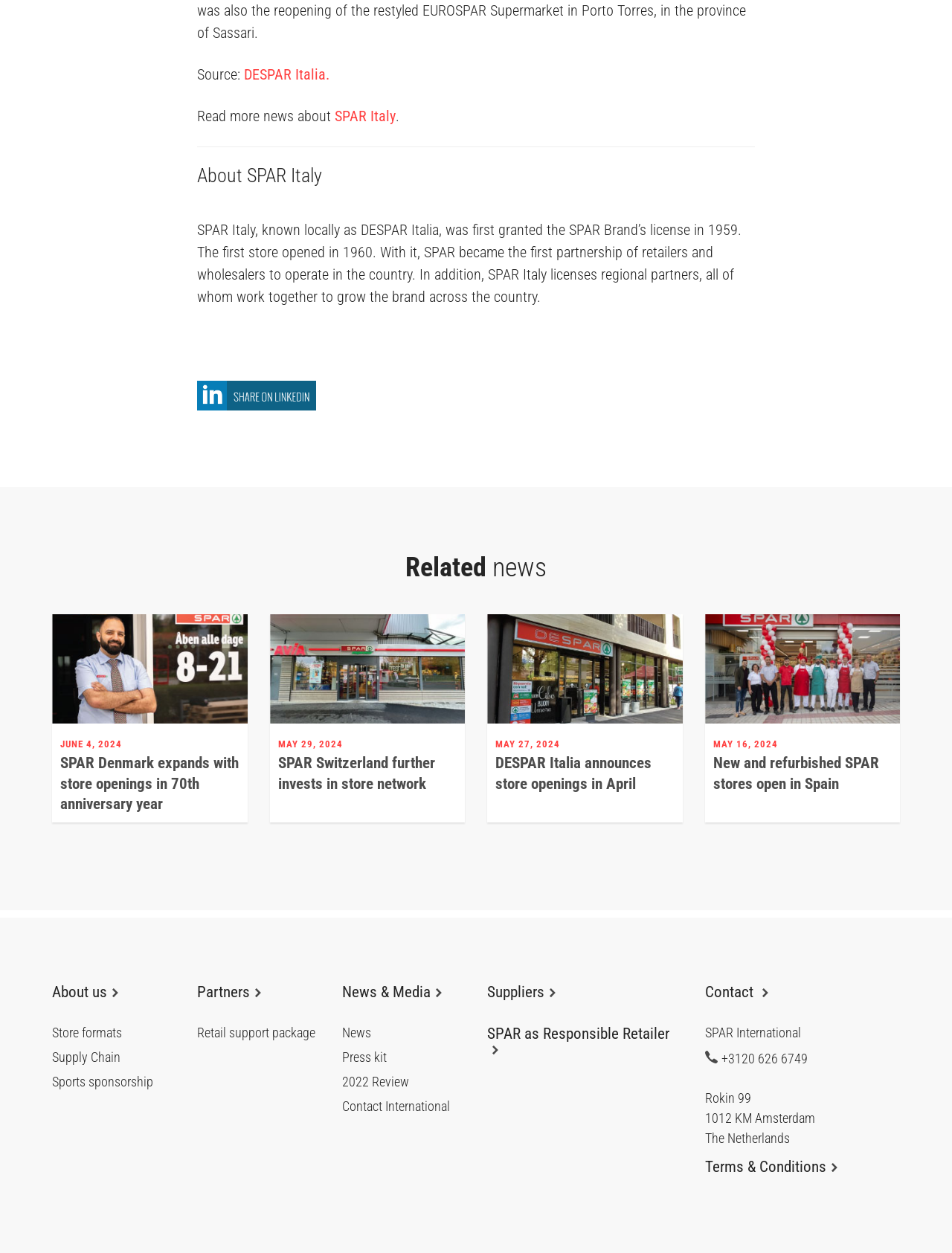Highlight the bounding box of the UI element that corresponds to this description: "communicationsfmm@gmail.com".

None